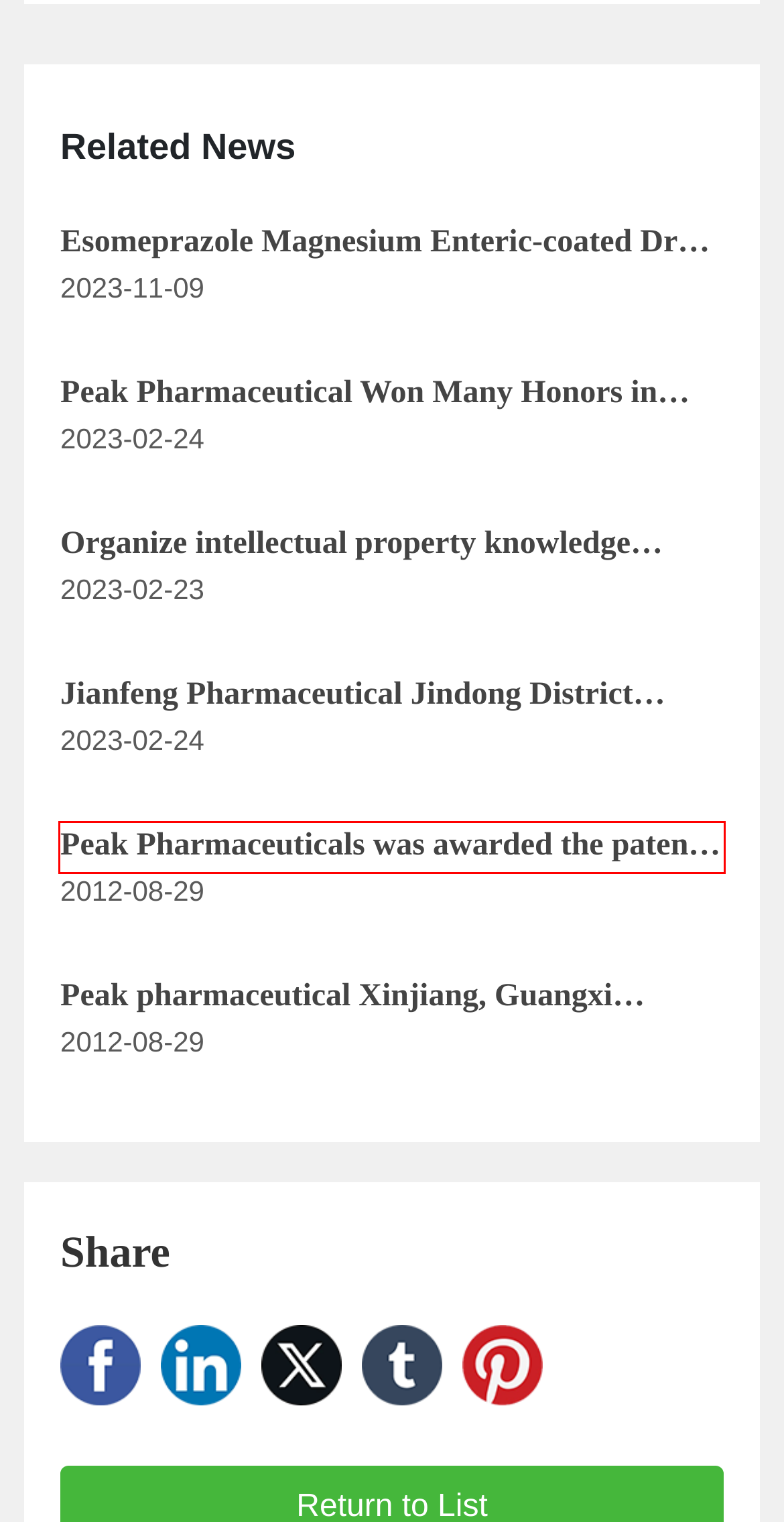Please use OCR to extract the text content from the red bounding box in the provided webpage screenshot.

Peak Pharmaceuticals was awarded the patent certificate of the invention of the slow-release tablets of aceclofenac and its preparation methods.